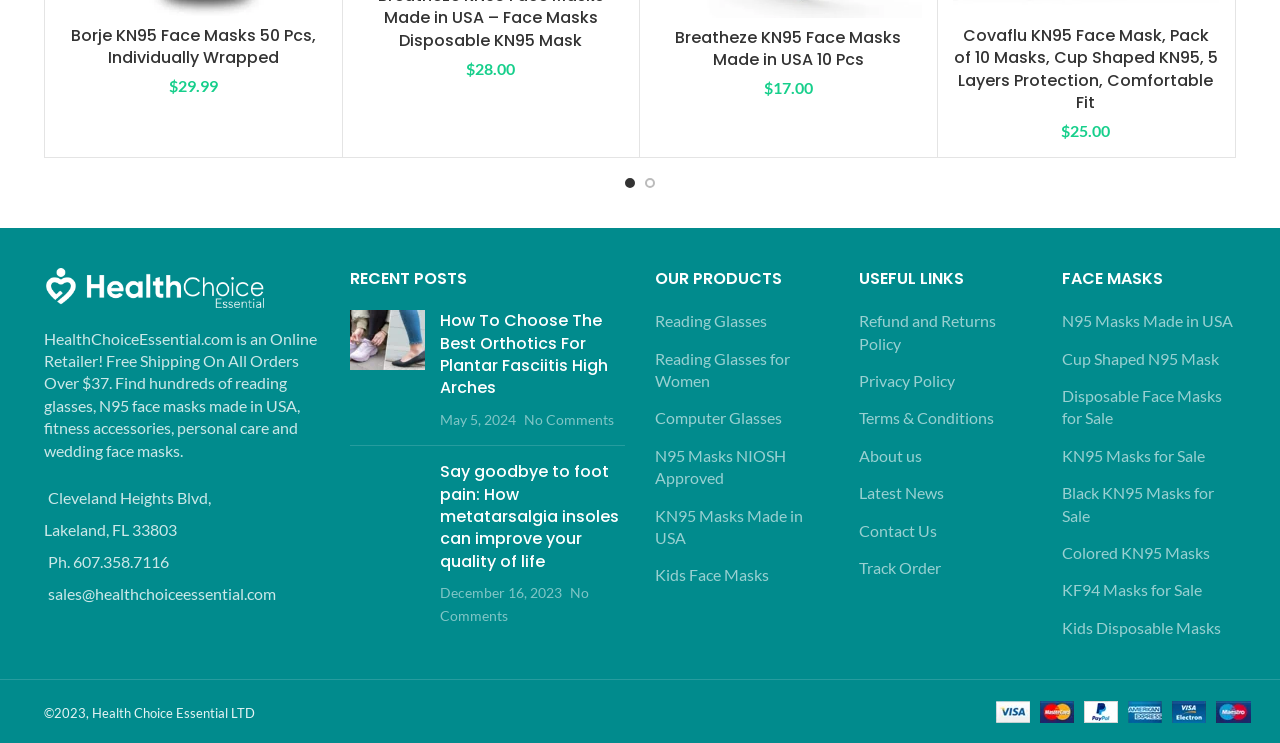Respond to the question below with a concise word or phrase:
How many types of face masks are listed under the 'FACE MASKS' category?

7